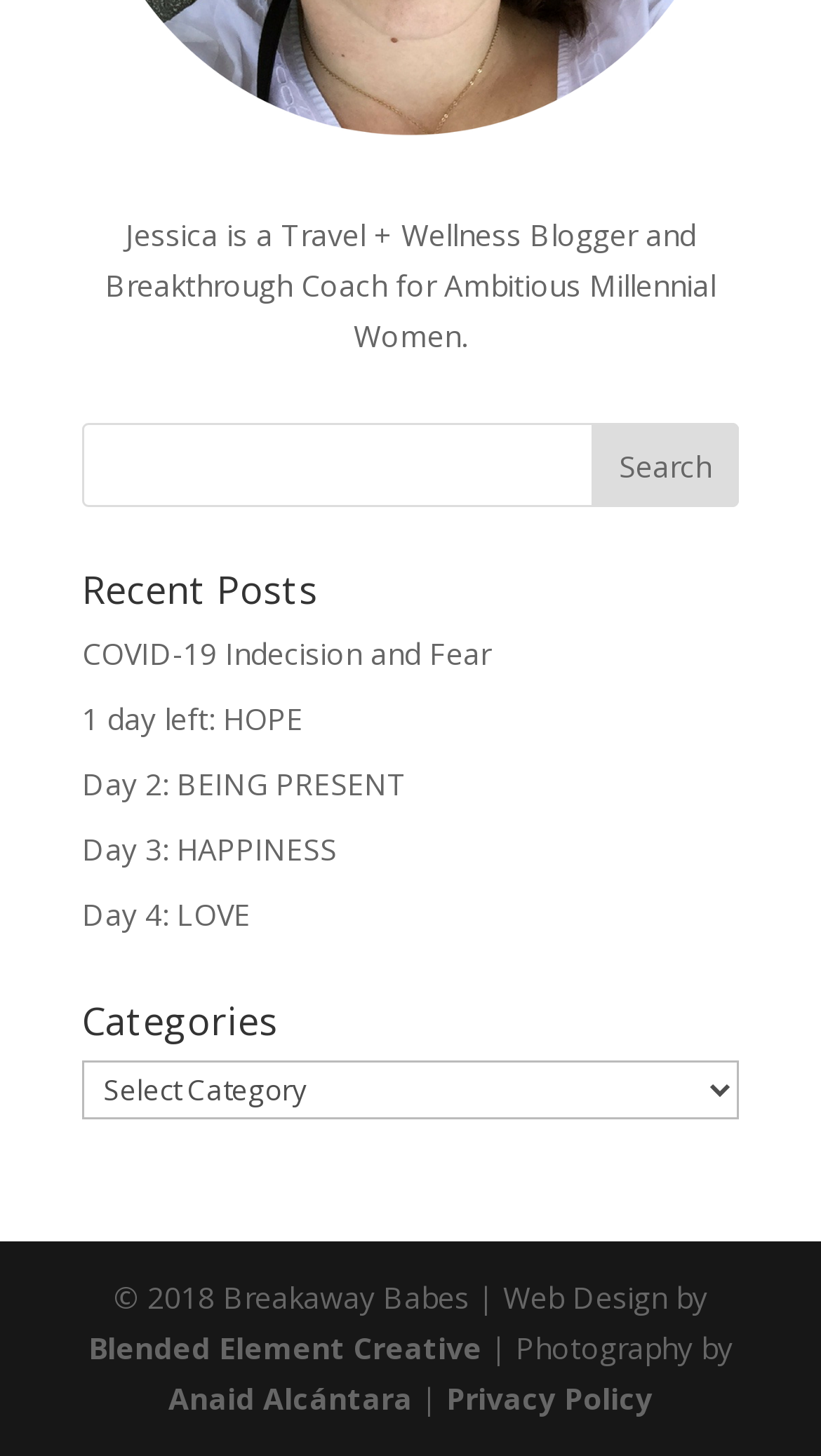How many categories are available?
Using the image as a reference, answer the question with a short word or phrase.

1